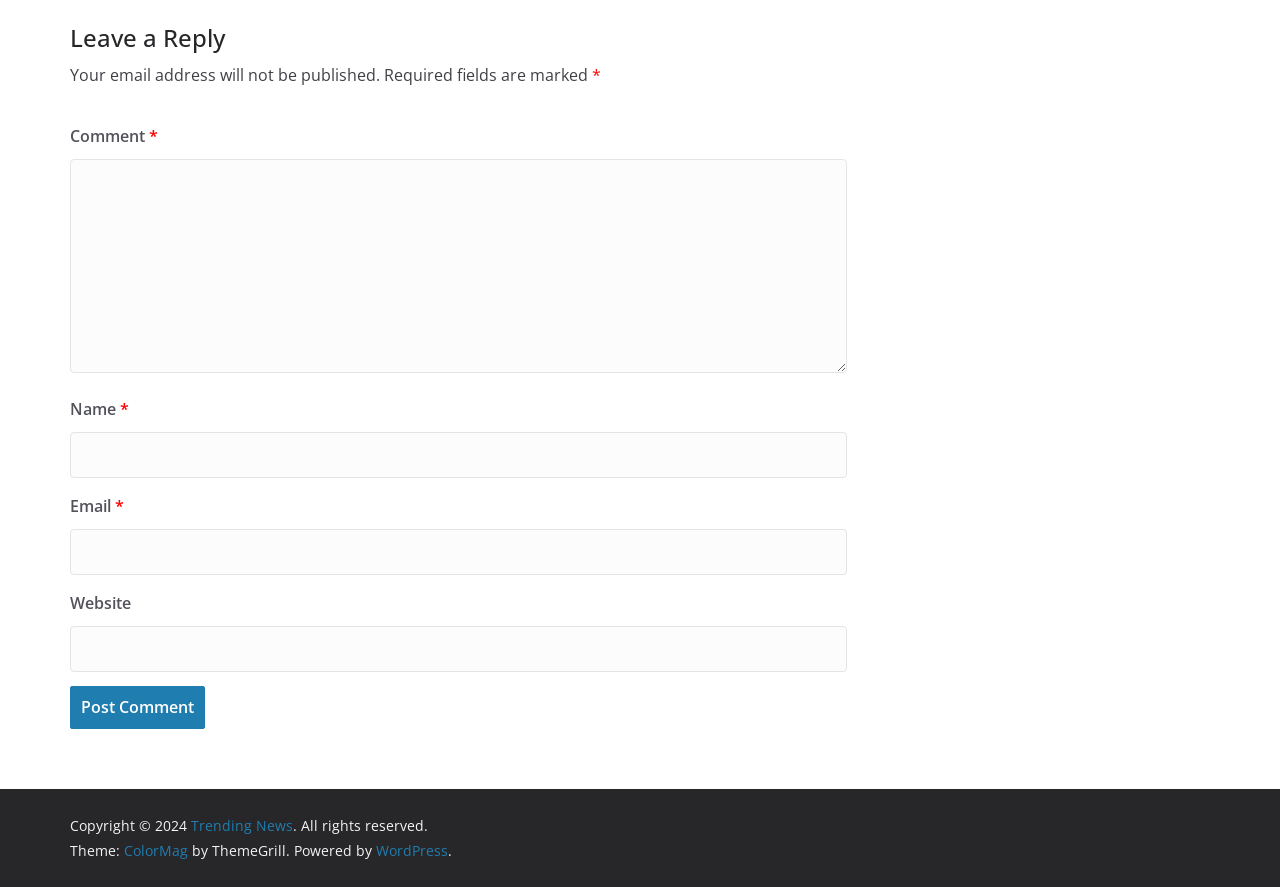Can you specify the bounding box coordinates of the area that needs to be clicked to fulfill the following instruction: "leave a comment"?

[0.055, 0.179, 0.662, 0.42]